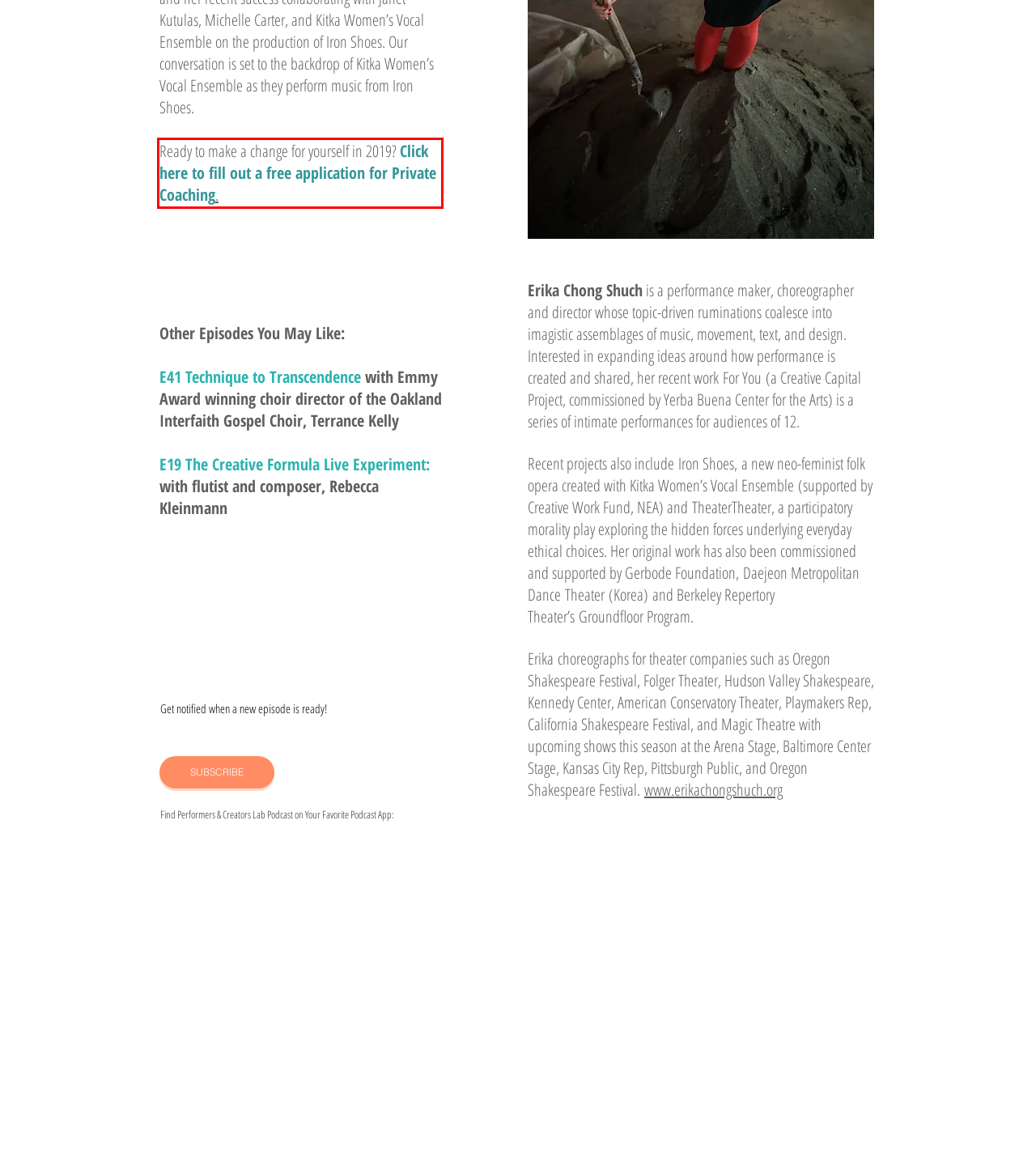Identify the text inside the red bounding box in the provided webpage screenshot and transcribe it.

Ready to make a change for yourself in 2019? Click here to fill out a free application for Private Coaching.